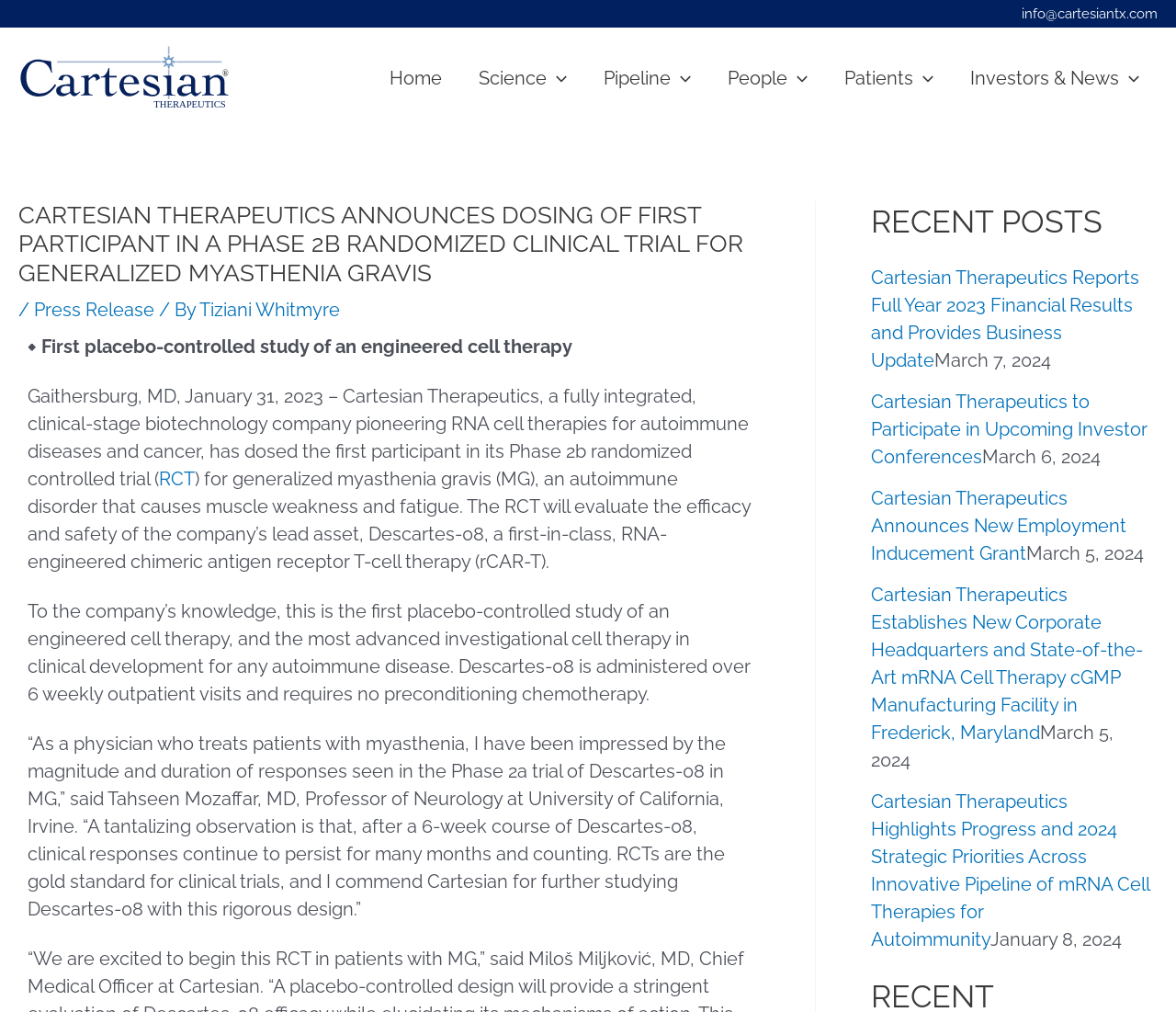Answer the question in a single word or phrase:
What is the type of disorder mentioned in the article?

Autoimmune disorder